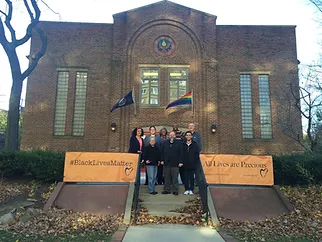Give an in-depth summary of the scene depicted in the image.

The image captures a diverse group of individuals standing in front of a brick church building, showcasing their commitment to social justice. The church features large windows with intricate designs and a decorative emblem above the entrance. Prominently displayed in front of the group are two large wooden signs: one reading "#BlackLivesMatter" and the other stating "All Lives are Precious," emphasizing their advocacy for equality and inclusion. The six individuals are engaged and unified, wearing black attire, which adds a formal touch to the scene. In the background, a vibrant rainbow flag and two additional flags flutter at the sides, further highlighting the congregation's welcoming stance toward diversity. The setting reflects both a sense of community and a call for justice, making it a powerful representation of the church's mission.